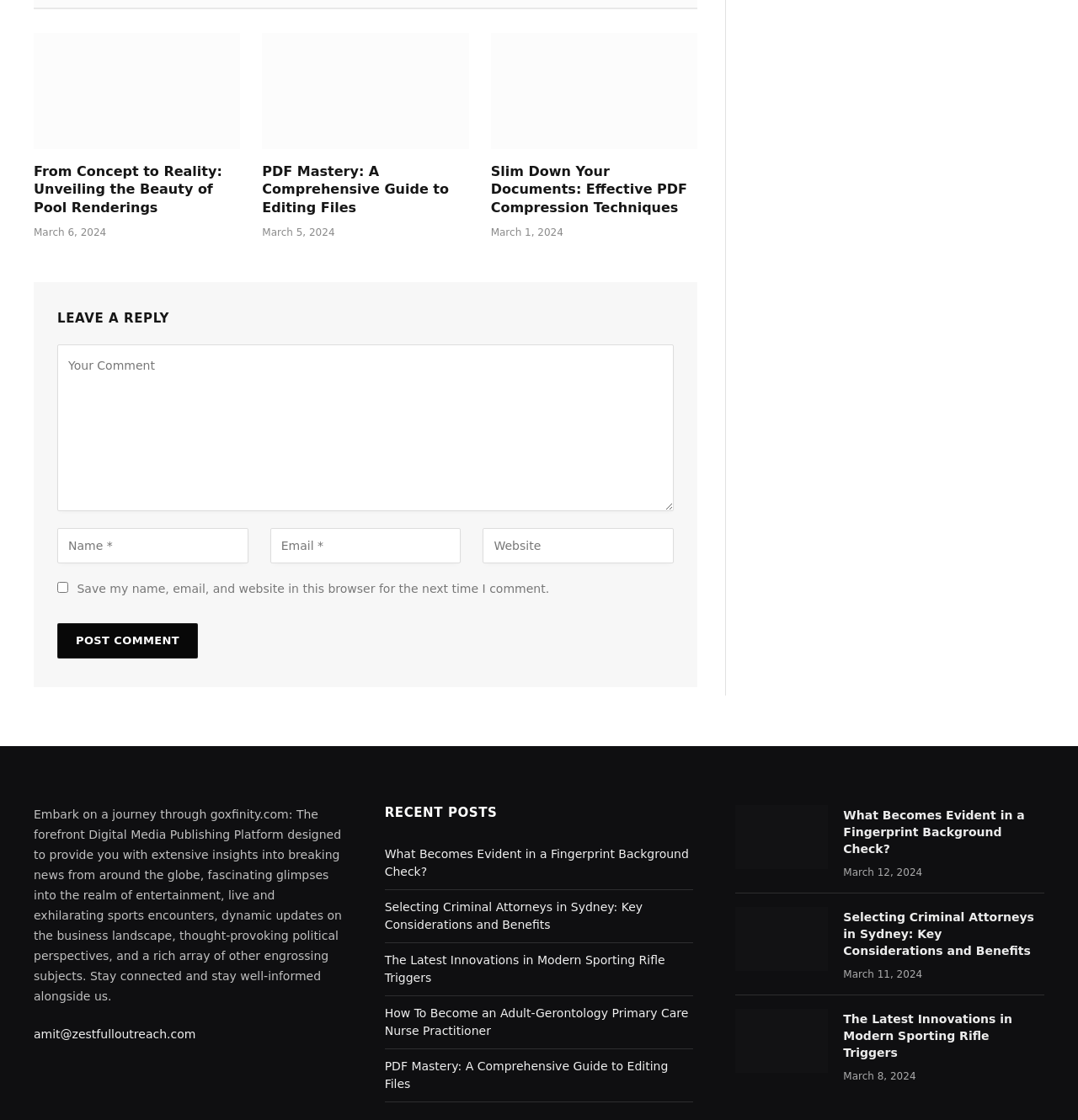Identify the bounding box of the HTML element described as: "name="author" placeholder="Name *"".

[0.053, 0.472, 0.23, 0.503]